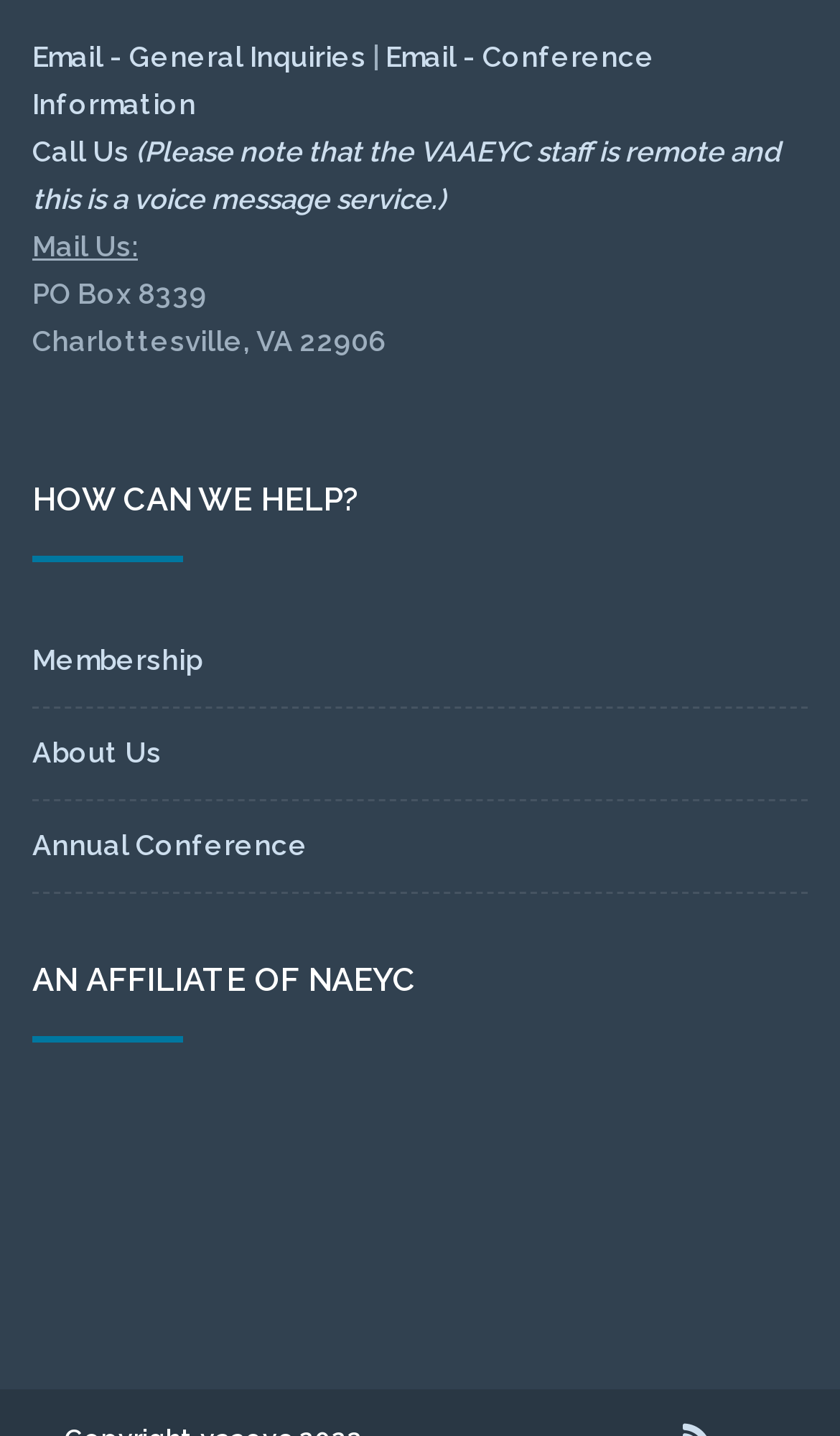Can you give a comprehensive explanation to the question given the content of the image?
What is the organization's mailing address?

I found a section labeled 'Mail Us:' and below it, I saw the address 'PO Box 8339' and 'Charlottesville, VA 22906'.